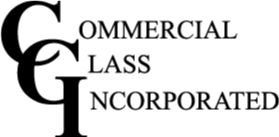What is CGI's area of expertise?
Based on the screenshot, provide your answer in one word or phrase.

Glass industry